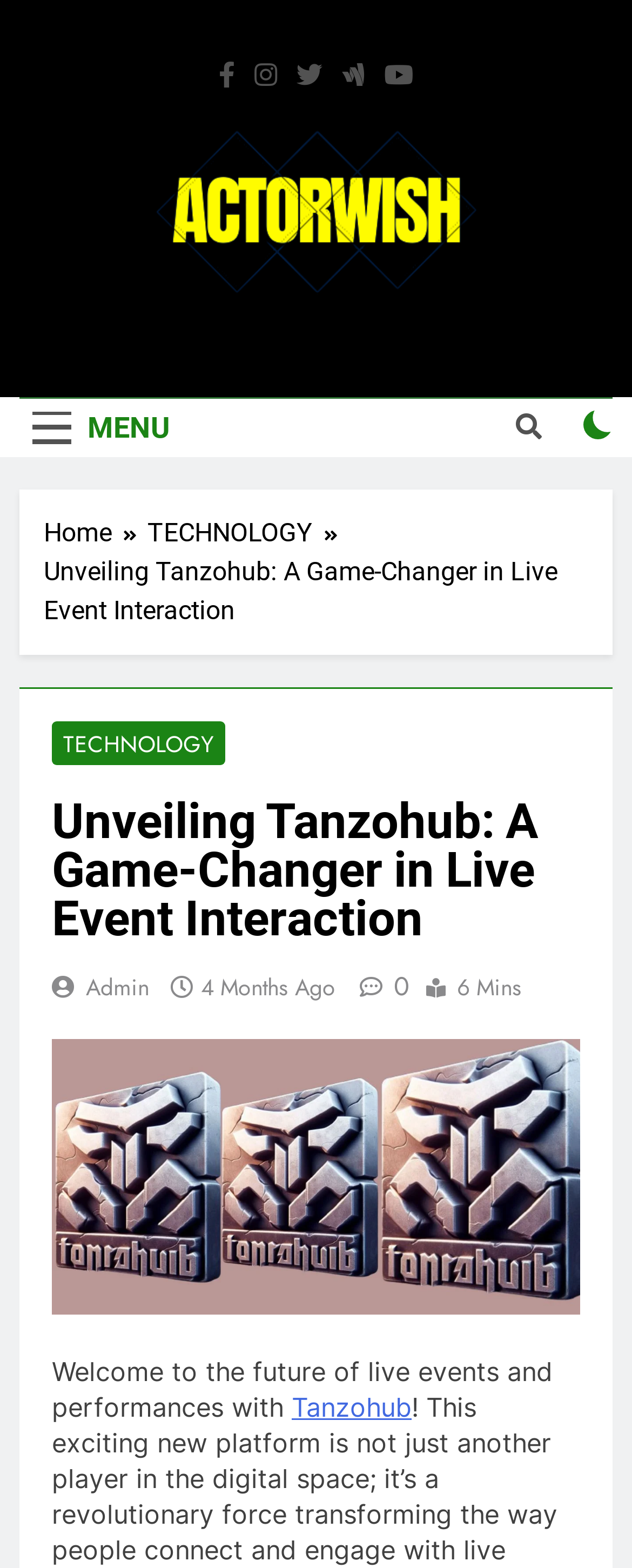Determine the bounding box coordinates of the clickable region to execute the instruction: "Read the Unveiling Tanzohub article". The coordinates should be four float numbers between 0 and 1, denoted as [left, top, right, bottom].

[0.082, 0.508, 0.918, 0.601]